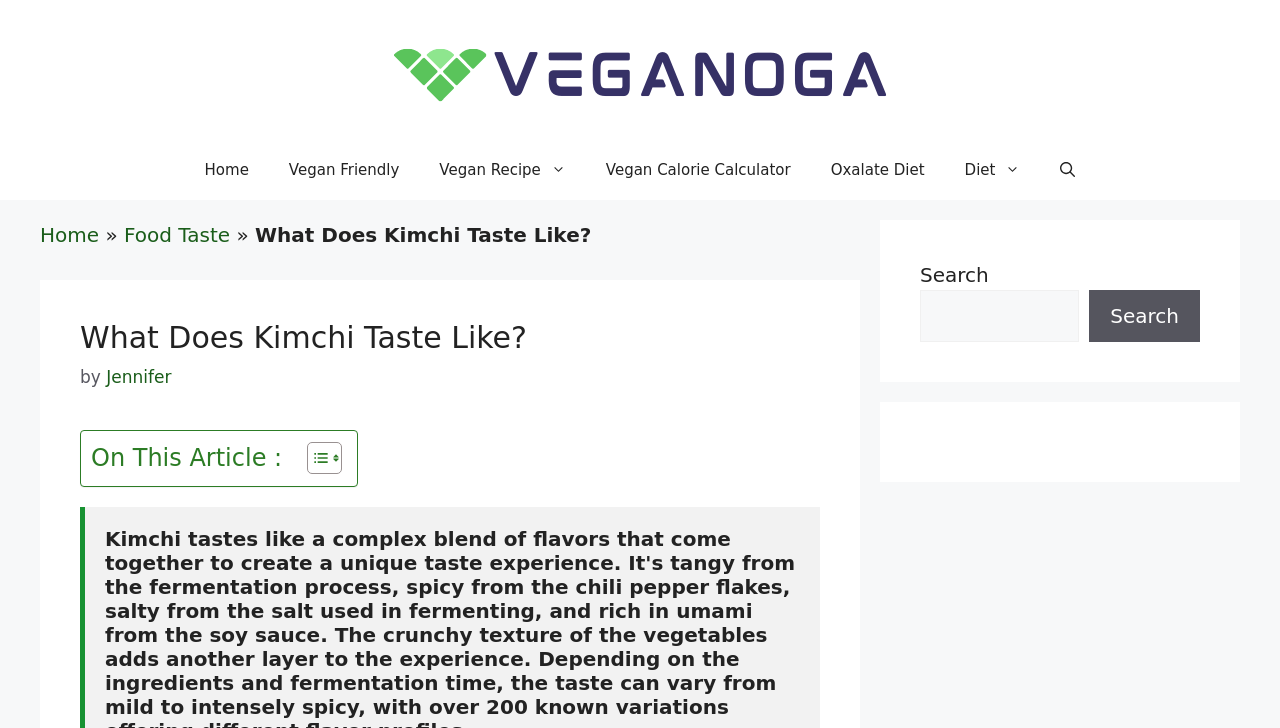Could you identify the text that serves as the heading for this webpage?

What Does Kimchi Taste Like?